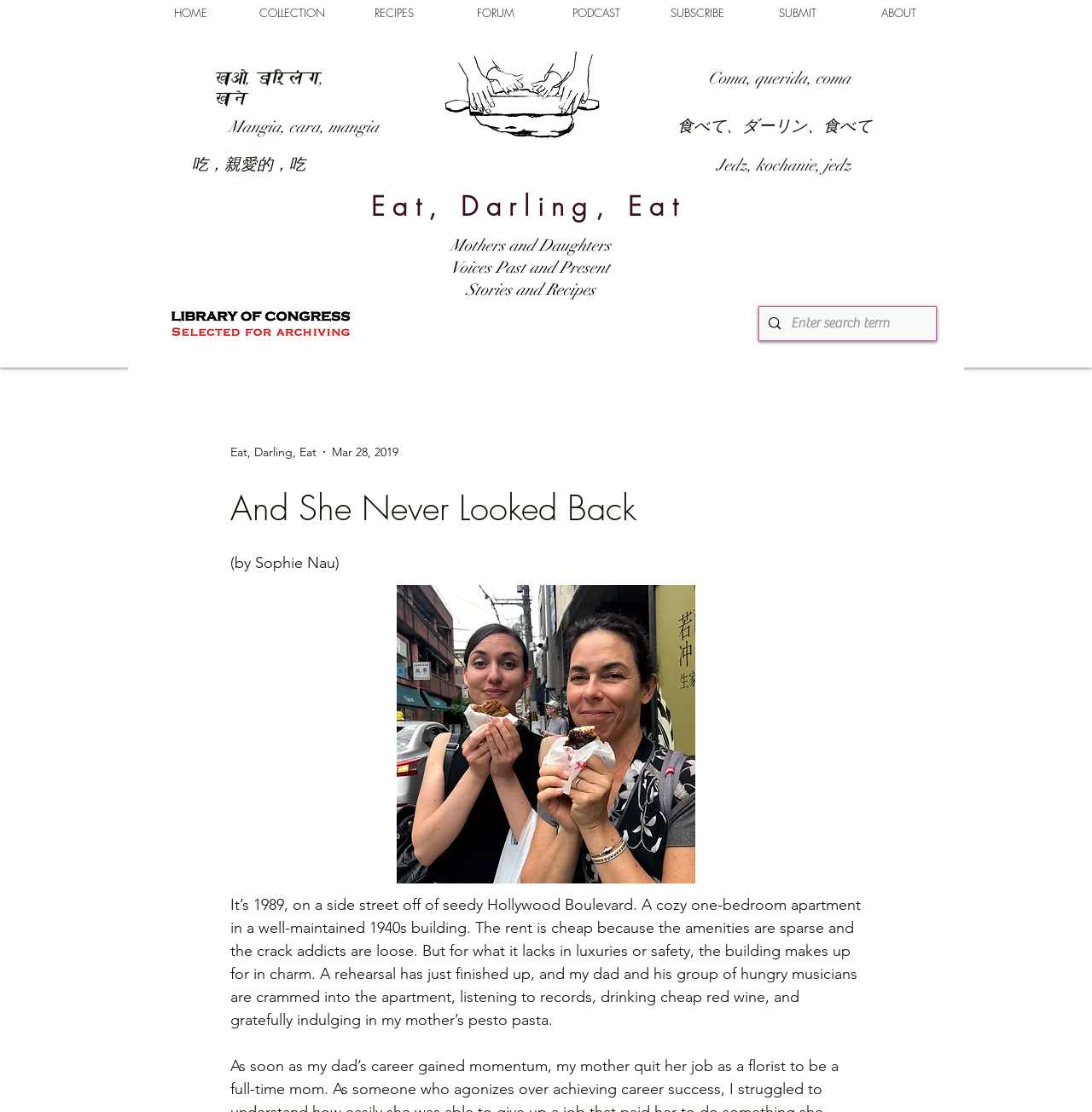Find the main header of the webpage and produce its text content.

Eat, Darling, Eat